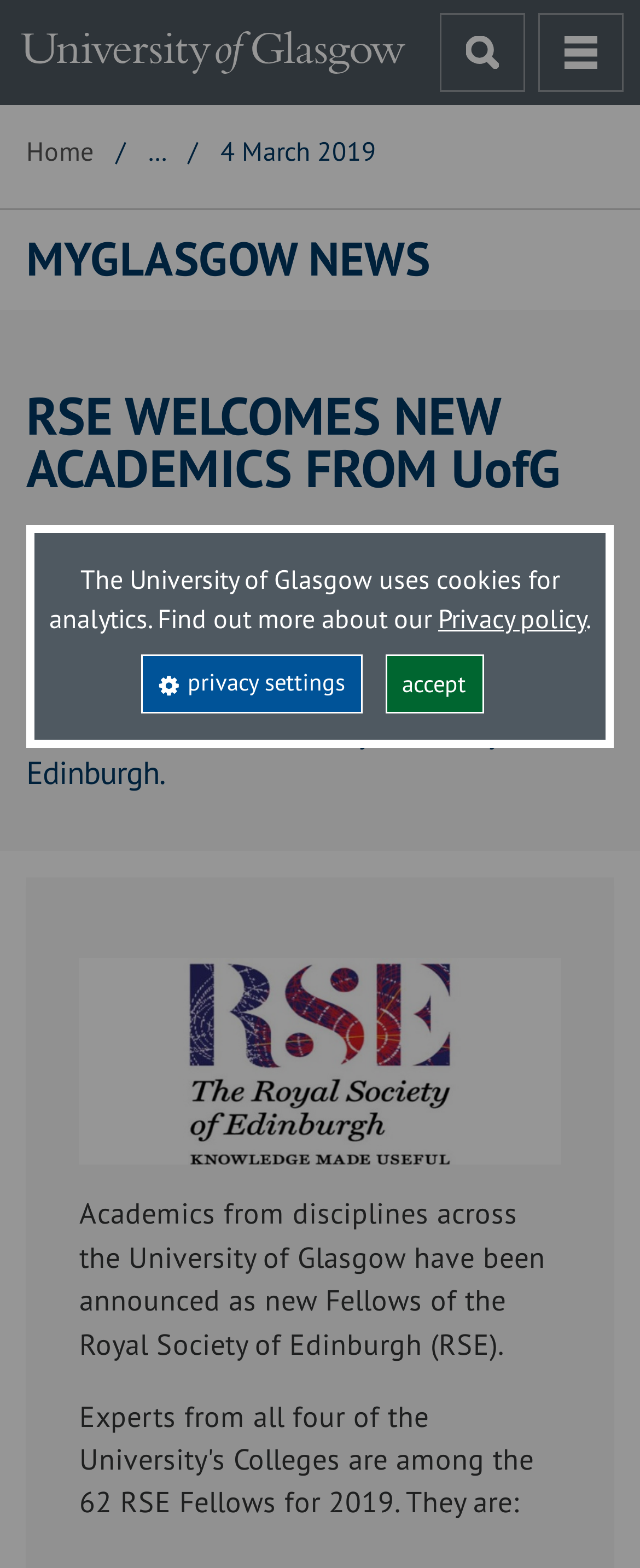Predict the bounding box for the UI component with the following description: "privacy settings".

[0.22, 0.417, 0.566, 0.455]